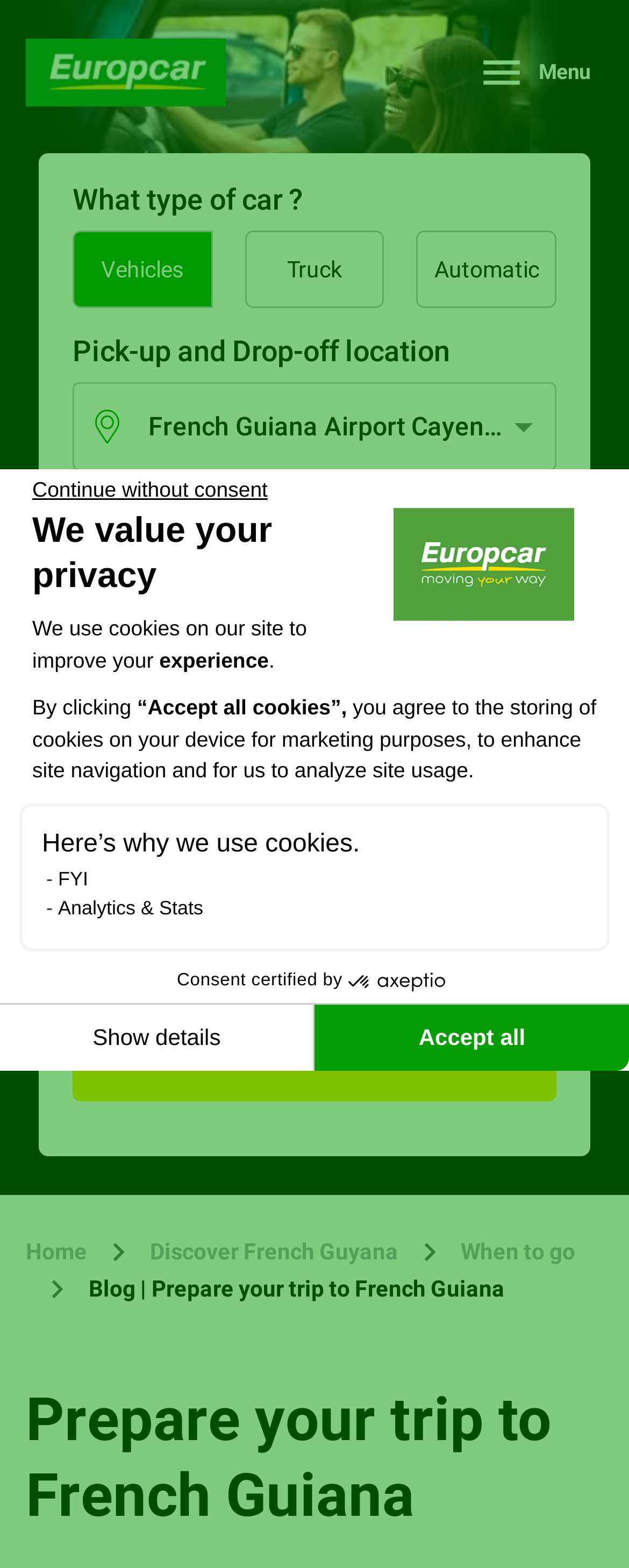Please identify the coordinates of the bounding box that should be clicked to fulfill this instruction: "Choose a pick-up location".

[0.21, 0.244, 0.885, 0.3]